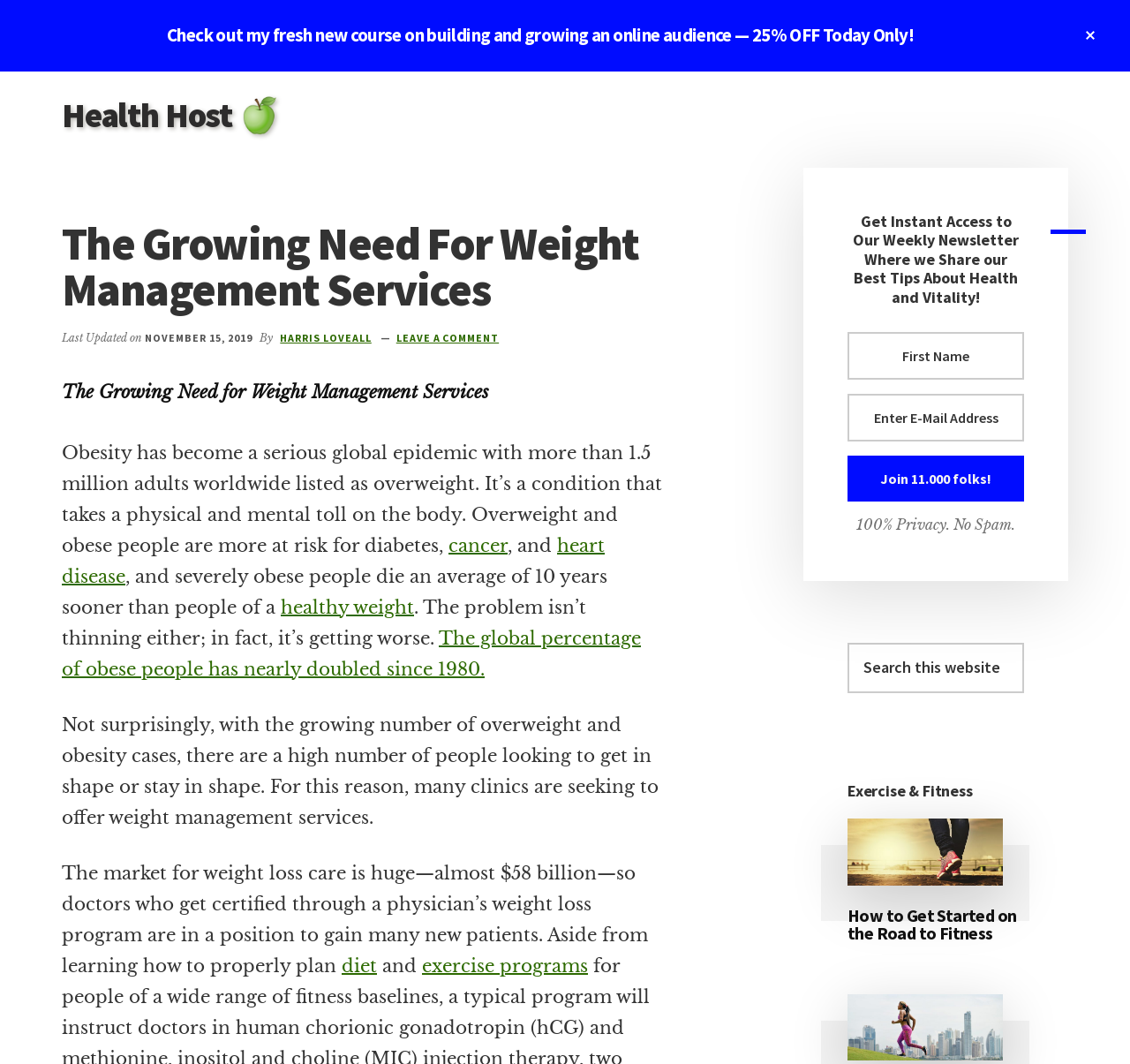Please specify the bounding box coordinates of the clickable region necessary for completing the following instruction: "Search this website". The coordinates must consist of four float numbers between 0 and 1, i.e., [left, top, right, bottom].

[0.75, 0.606, 0.906, 0.653]